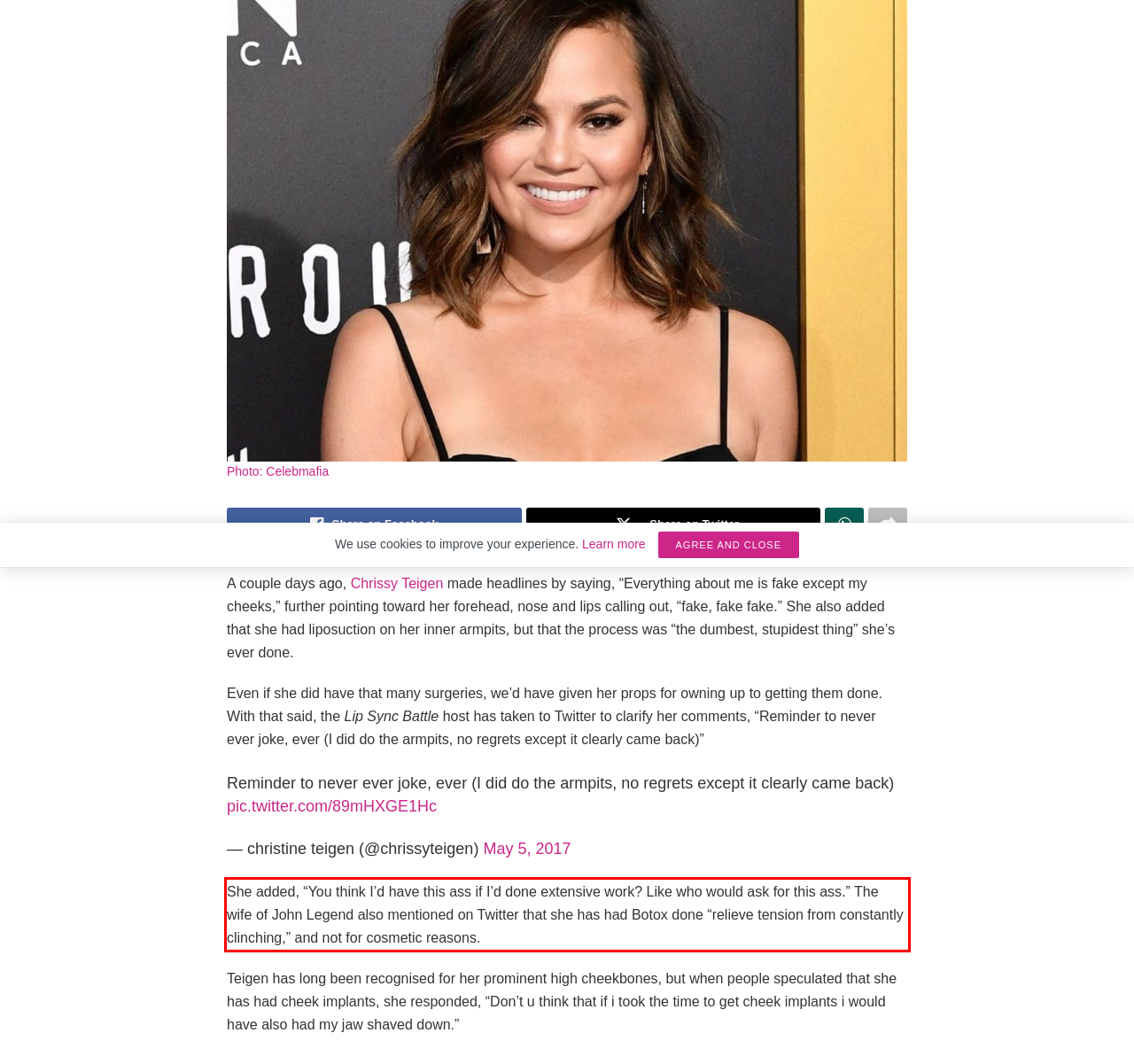Observe the screenshot of the webpage that includes a red rectangle bounding box. Conduct OCR on the content inside this red bounding box and generate the text.

She added, “You think I’d have this ass if I’d done extensive work? Like who would ask for this ass.” The wife of John Legend also mentioned on Twitter that she has had Botox done “relieve tension from constantly clinching,” and not for cosmetic reasons.